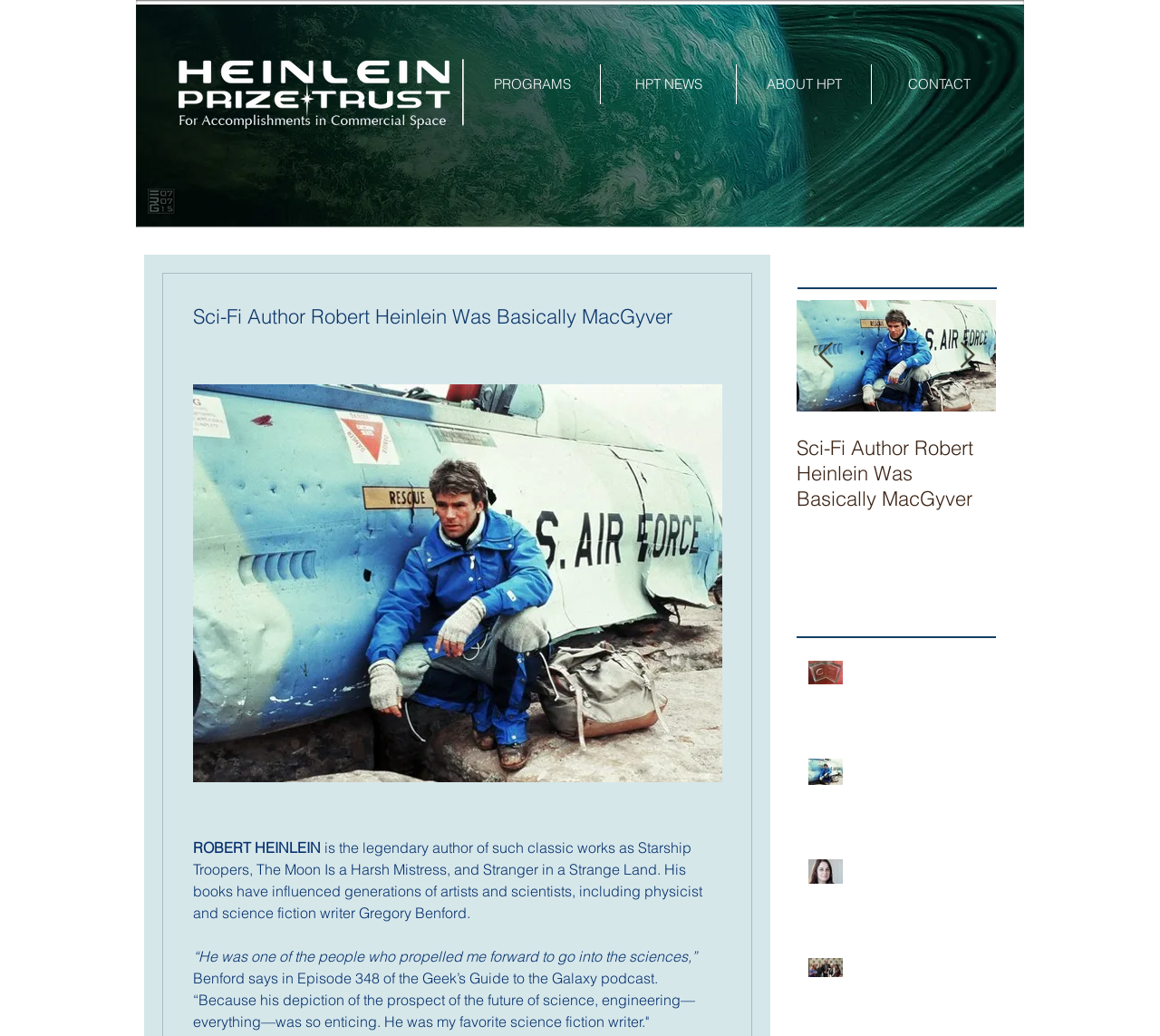Create a detailed description of the webpage's content and layout.

This webpage is dedicated to the legendary science fiction author Robert Heinlein. At the top of the page, there is a navigation menu with links to "PROGRAMS", "HPT NEWS", "ABOUT HPT", and "CONTACT". Below the navigation menu, there is a large heading that reads "Sci-Fi Author Robert Heinlein Was Basically MacGyver". 

To the left of the heading, there is a button and an image. Below the heading, there is a brief description of Robert Heinlein, mentioning his classic works and their influence on generations of artists and scientists. There are also two quotes from physicist and science fiction writer Gregory Benford, praising Heinlein's depiction of the future of science and engineering.

On the right side of the page, there are two sections: "Featured Posts" and "Recent Posts". Each section contains a list of three posts, each with an image, a title, and a brief summary. The posts are about Robert Heinlein, including his induction into the Colorado Authors' Hall of Fame, and other science fiction-related topics. 

Between the "Featured Posts" and "Recent Posts" sections, there are two buttons, "Previous Item" and "Next Item", which allow users to navigate through the list of posts.